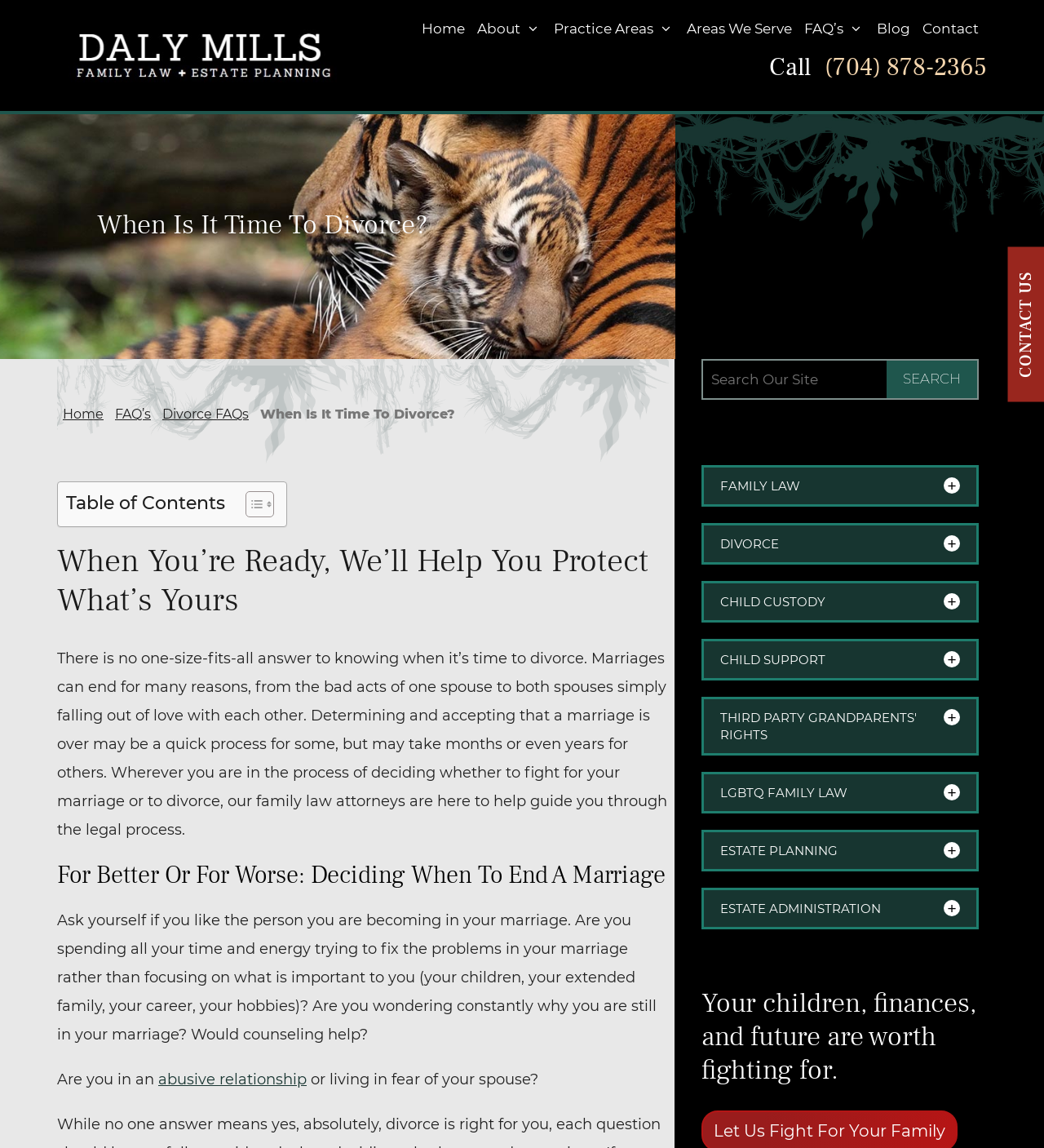What is the role of the family law attorneys?
Please elaborate on the answer to the question with detailed information.

I found the static text 'our family law attorneys are here to help guide you through the legal process' which suggests that the role of the family law attorneys is to guide individuals through the legal process of divorce or other family law issues.